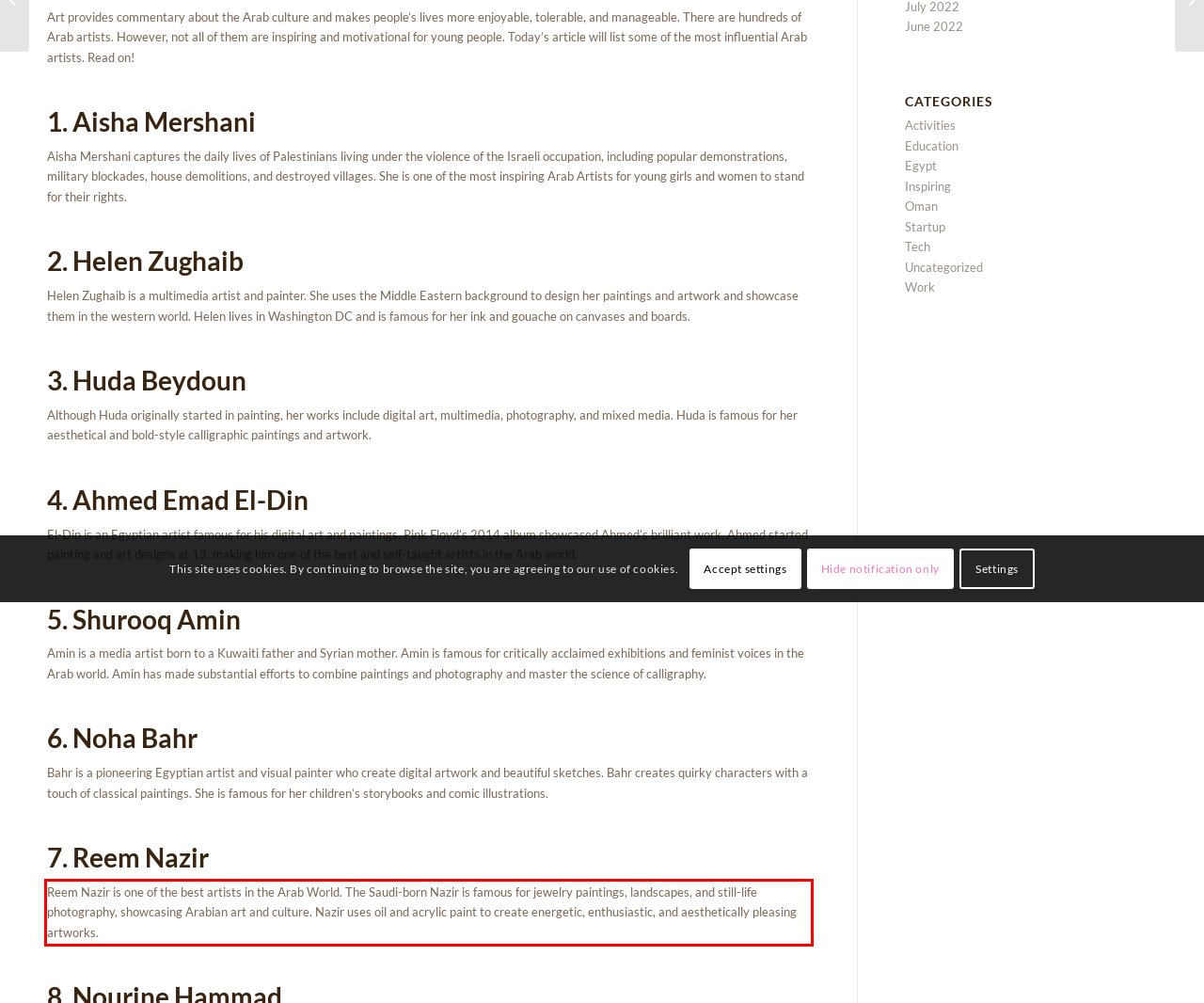Analyze the screenshot of a webpage where a red rectangle is bounding a UI element. Extract and generate the text content within this red bounding box.

Reem Nazir is one of the best artists in the Arab World. The Saudi-born Nazir is famous for jewelry paintings, landscapes, and still-life photography, showcasing Arabian art and culture. Nazir uses oil and acrylic paint to create energetic, enthusiastic, and aesthetically pleasing artworks.